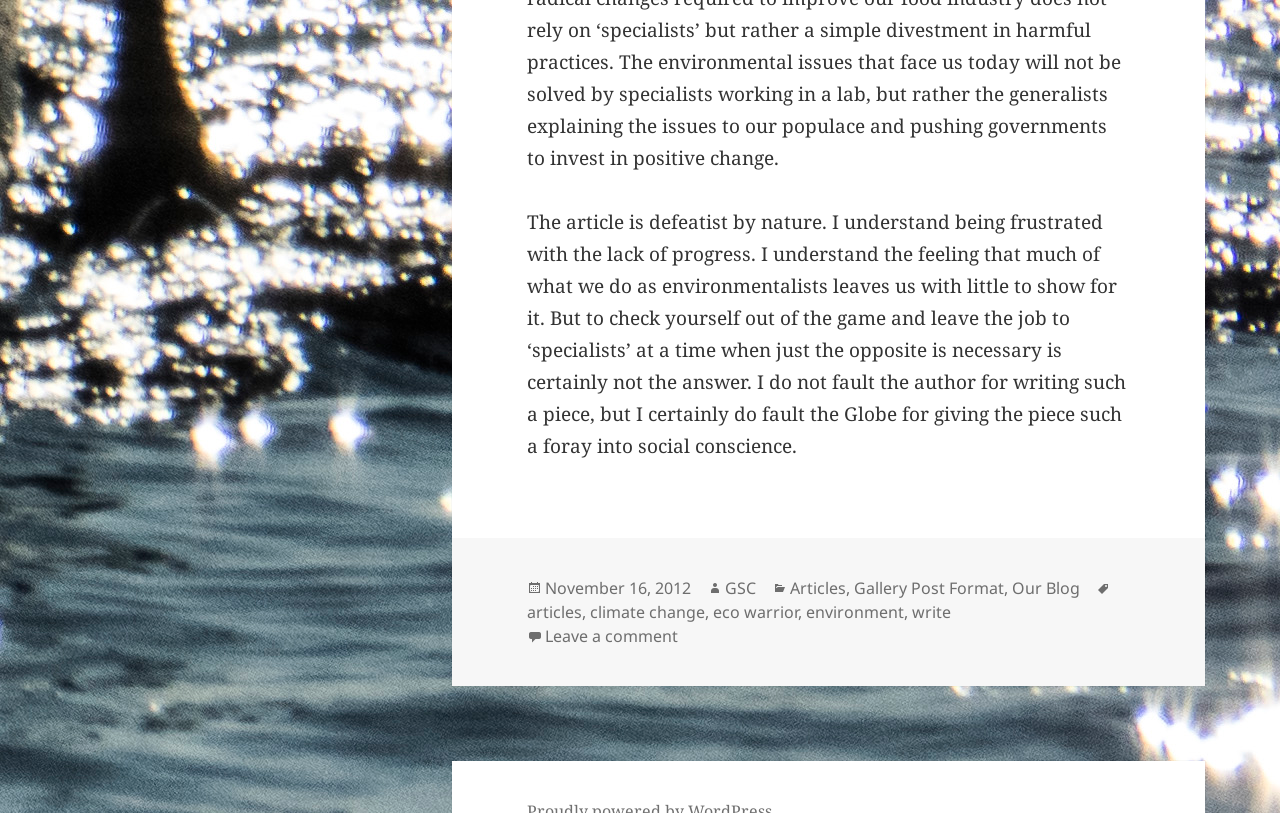What are the categories of the article?
Provide a concise answer using a single word or phrase based on the image.

Articles, Gallery Post Format